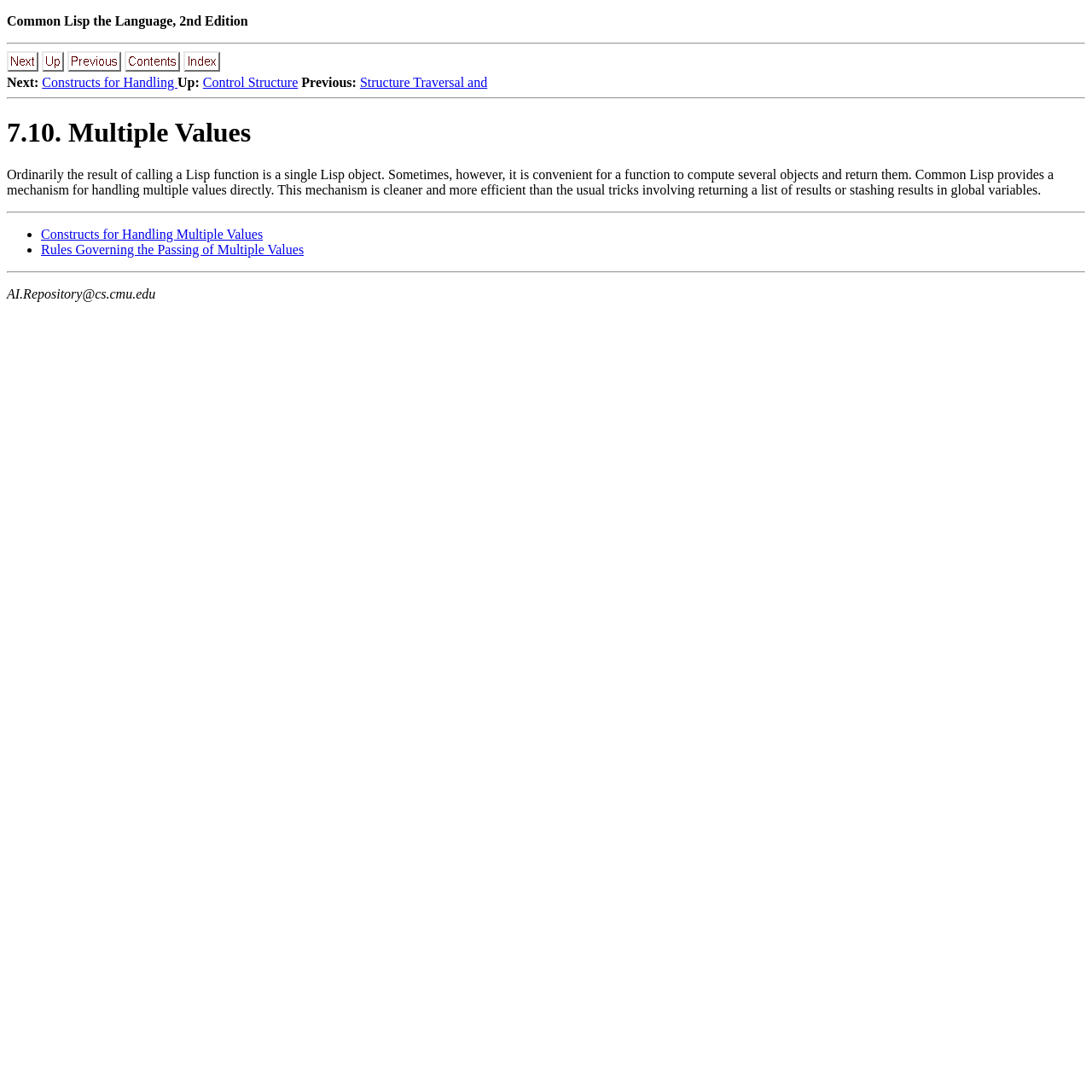Please locate the bounding box coordinates of the region I need to click to follow this instruction: "read about constructs for handling multiple values".

[0.038, 0.208, 0.241, 0.221]